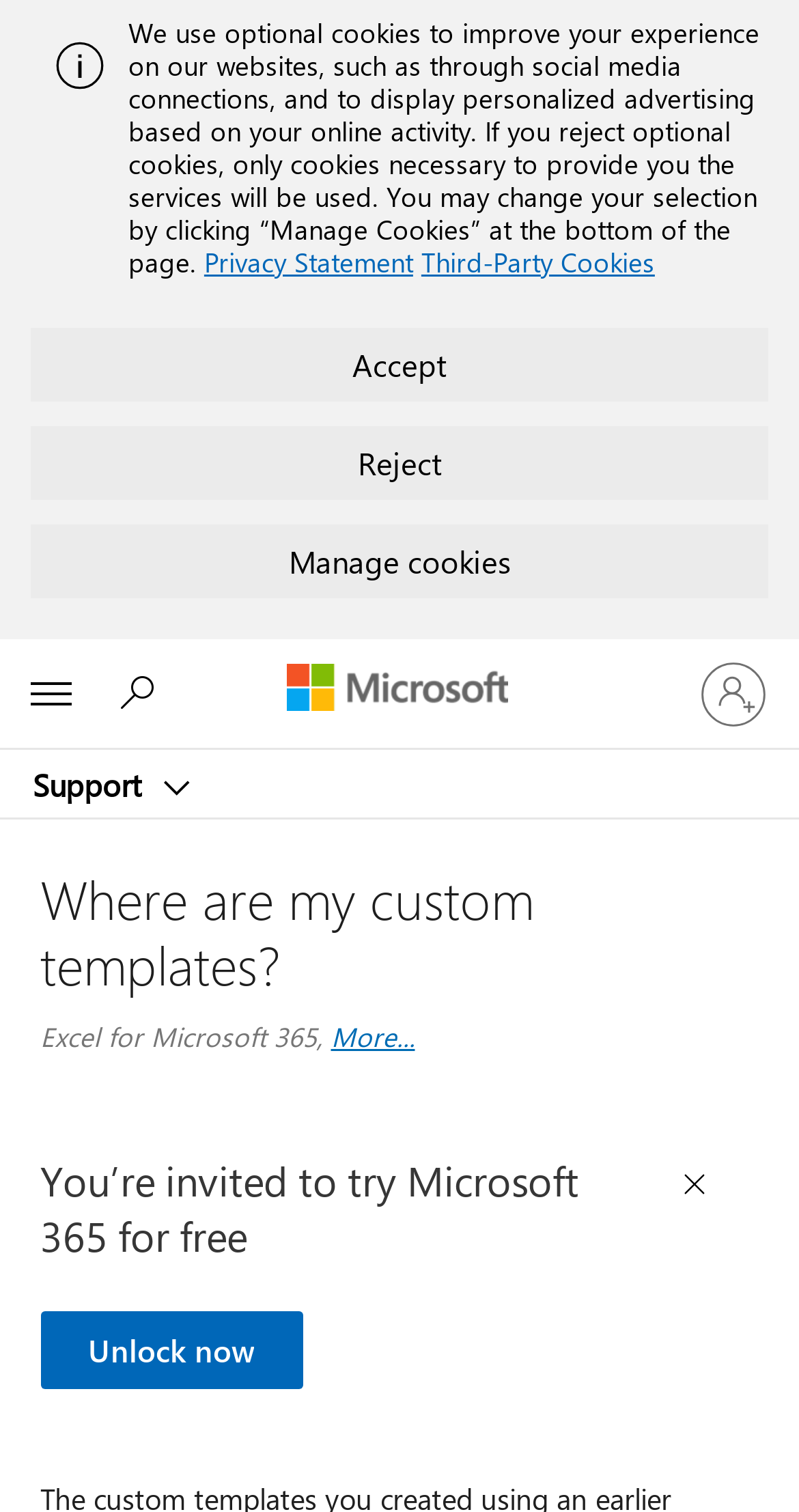Examine the image carefully and respond to the question with a detailed answer: 
How many links are there in the 'Products this article applies to' section?

I counted the links in the 'Products this article applies to' section and found two links: 'Excel for Microsoft 365' and 'More...'.